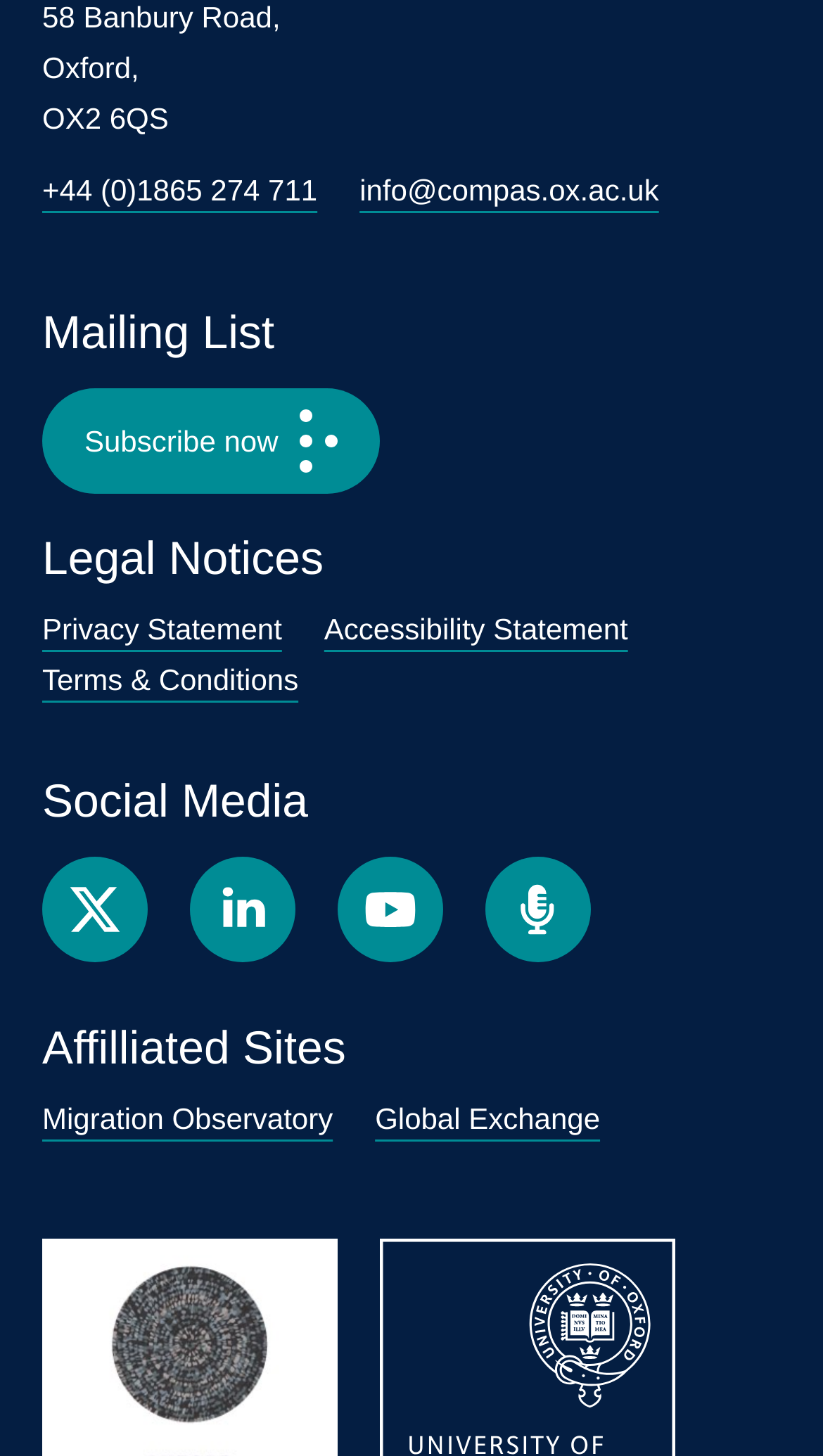Select the bounding box coordinates of the element I need to click to carry out the following instruction: "Subscribe to the mailing list".

[0.051, 0.267, 0.461, 0.34]